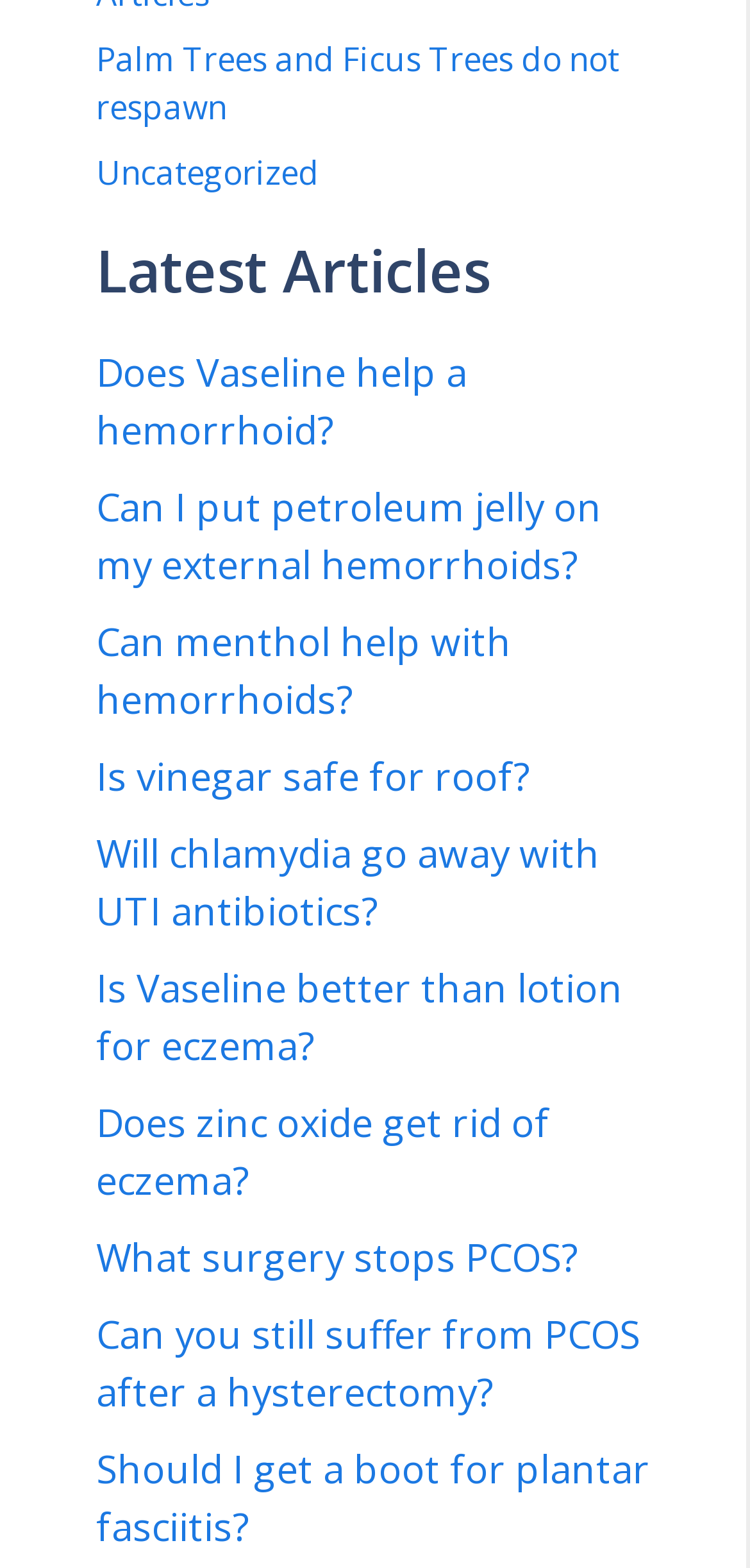Determine the bounding box coordinates for the area you should click to complete the following instruction: "Learn about hemorrhoids and Vaseline".

[0.128, 0.221, 0.623, 0.291]